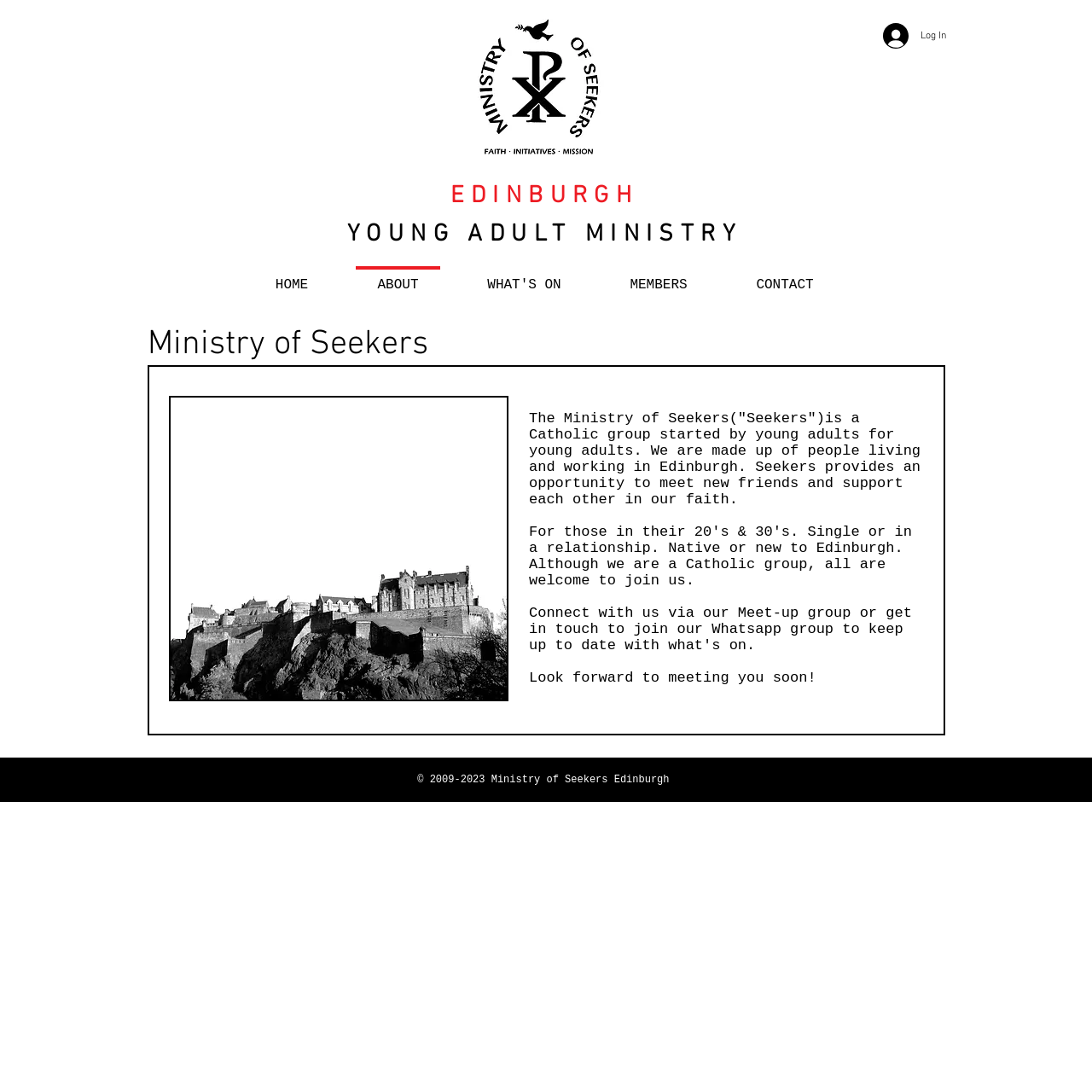Provide a comprehensive caption for the webpage.

The webpage is about the Ministry of Seekers, a Catholic group for young adults in Edinburgh. At the top left corner, there is a logo of the Ministry of Seekers, which is also a link. Next to the logo, there is a "Log In" button with a small icon. 

Below the logo and the button, there are two headings, "EDINBURGH" and "YOUNG ADULT MINISTRY", which are placed side by side. Under these headings, there is a navigation menu with five links: "HOME", "ABOUT", "WHAT'S ON", "MEMBERS", and "CONTACT". 

The main content of the webpage is divided into two sections. The first section has a heading "Ministry of Seekers" and a paragraph of text that describes the group's purpose and activities. The text explains that the Ministry of Seekers is a Catholic group started by young adults for young adults, and it provides an opportunity to meet new friends and support each other in their faith. 

Below this section, there is another paragraph of text that says "Look forward to meeting you soon!". At the bottom of the webpage, there is a copyright notice that reads "© 2009-2023 Ministry of Seekers Edinburgh".